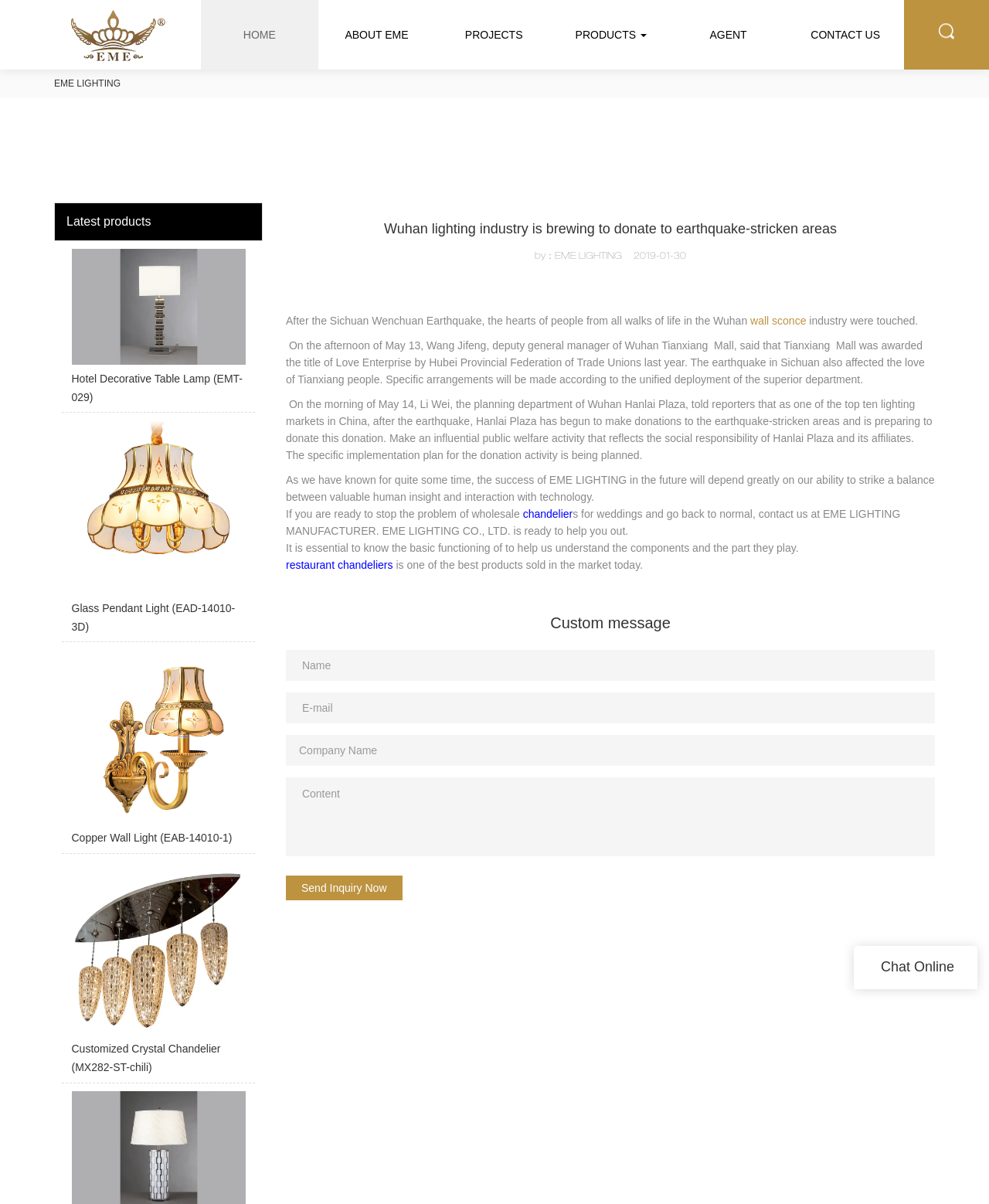Please pinpoint the bounding box coordinates for the region I should click to adhere to this instruction: "Click the HOME link".

[0.203, 0.0, 0.322, 0.058]